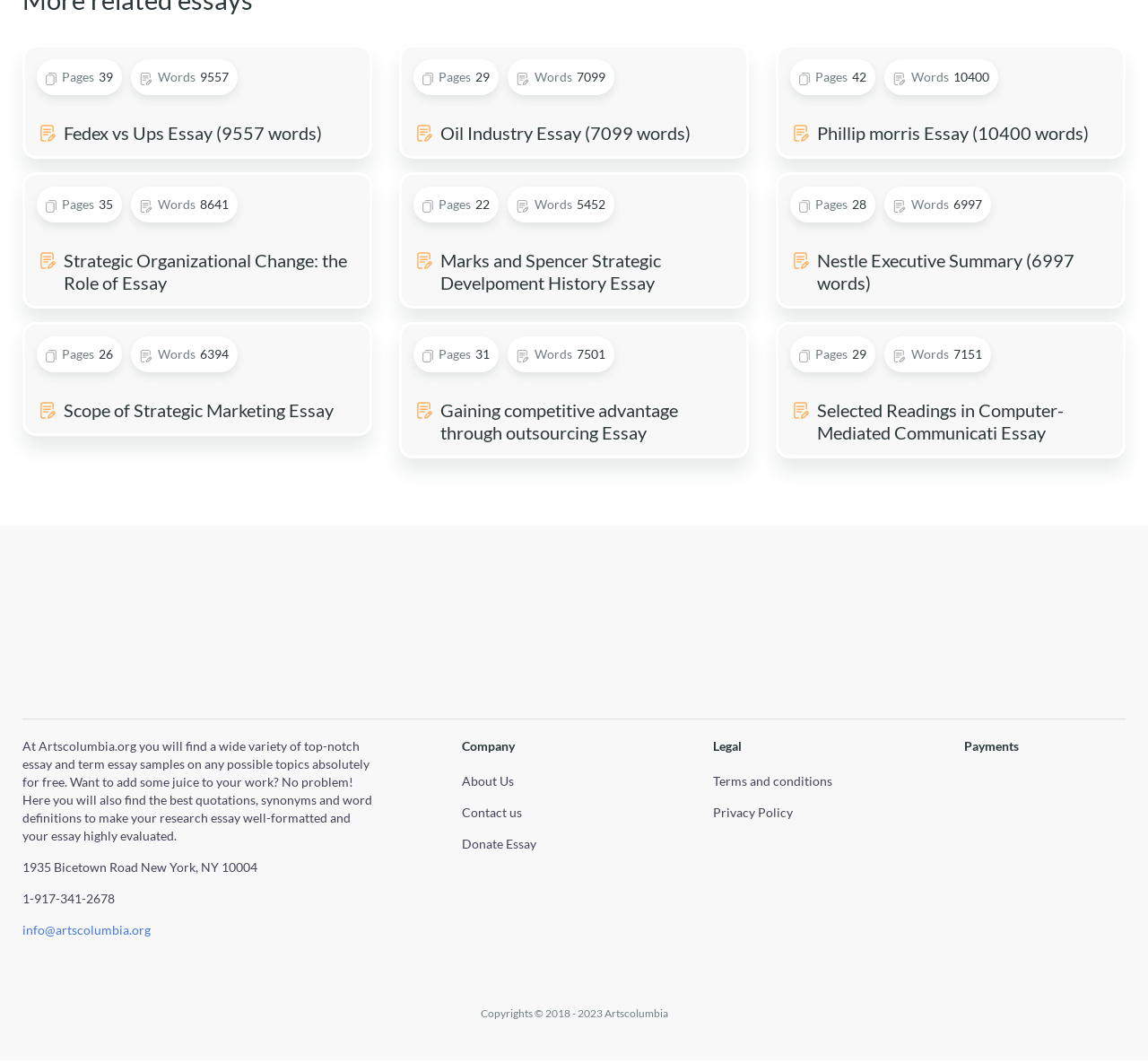What is the company's address?
Answer the question with as much detail as possible.

I found the company's address at the bottom of the webpage, which is 1935 Bicetown Road New York, NY 10004.